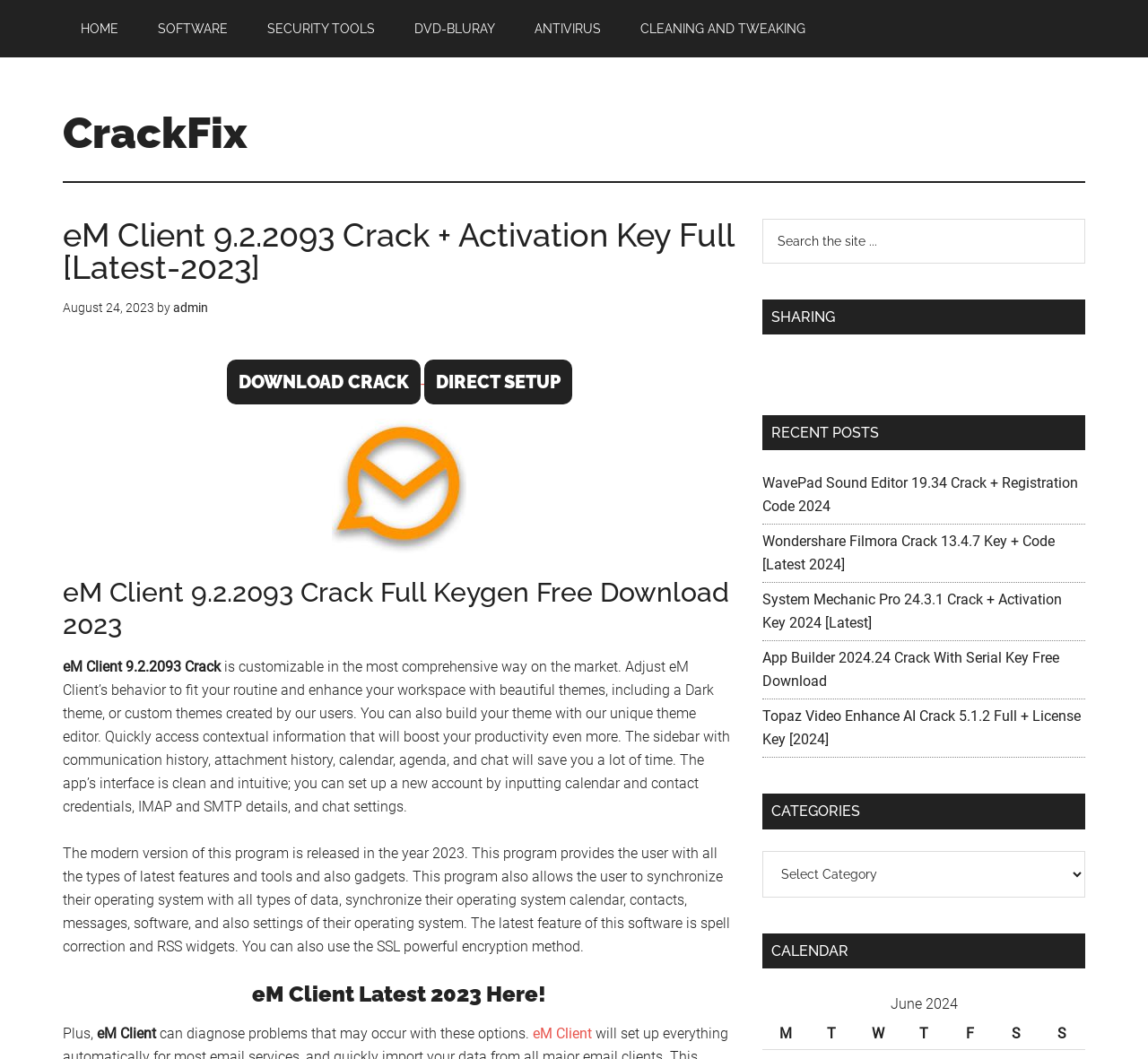Locate the bounding box coordinates of the item that should be clicked to fulfill the instruction: "View the latest posts under the RECENT POSTS section".

[0.664, 0.392, 0.945, 0.425]